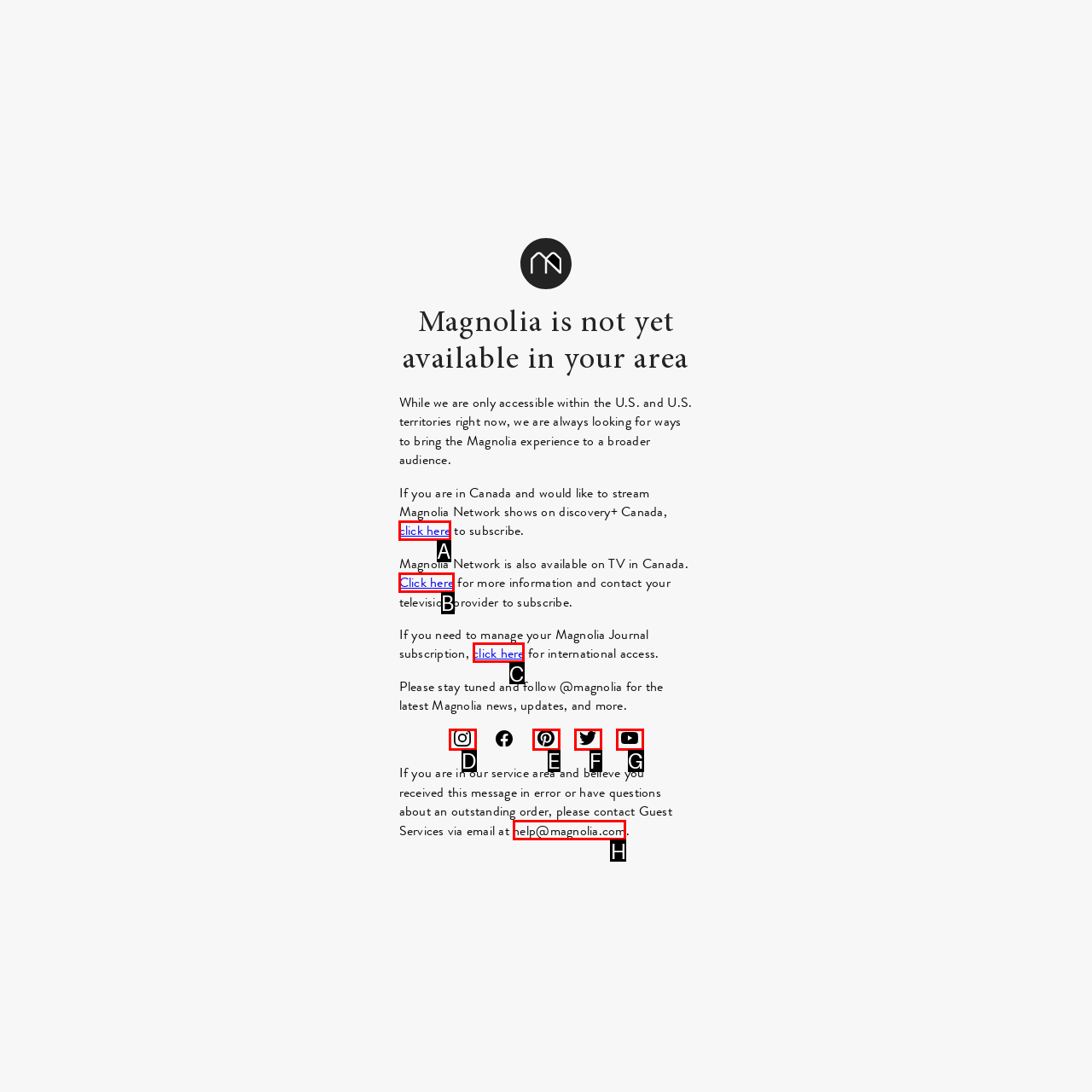Please identify the correct UI element to click for the task: click here to manage your Magnolia Journal subscription Respond with the letter of the appropriate option.

C